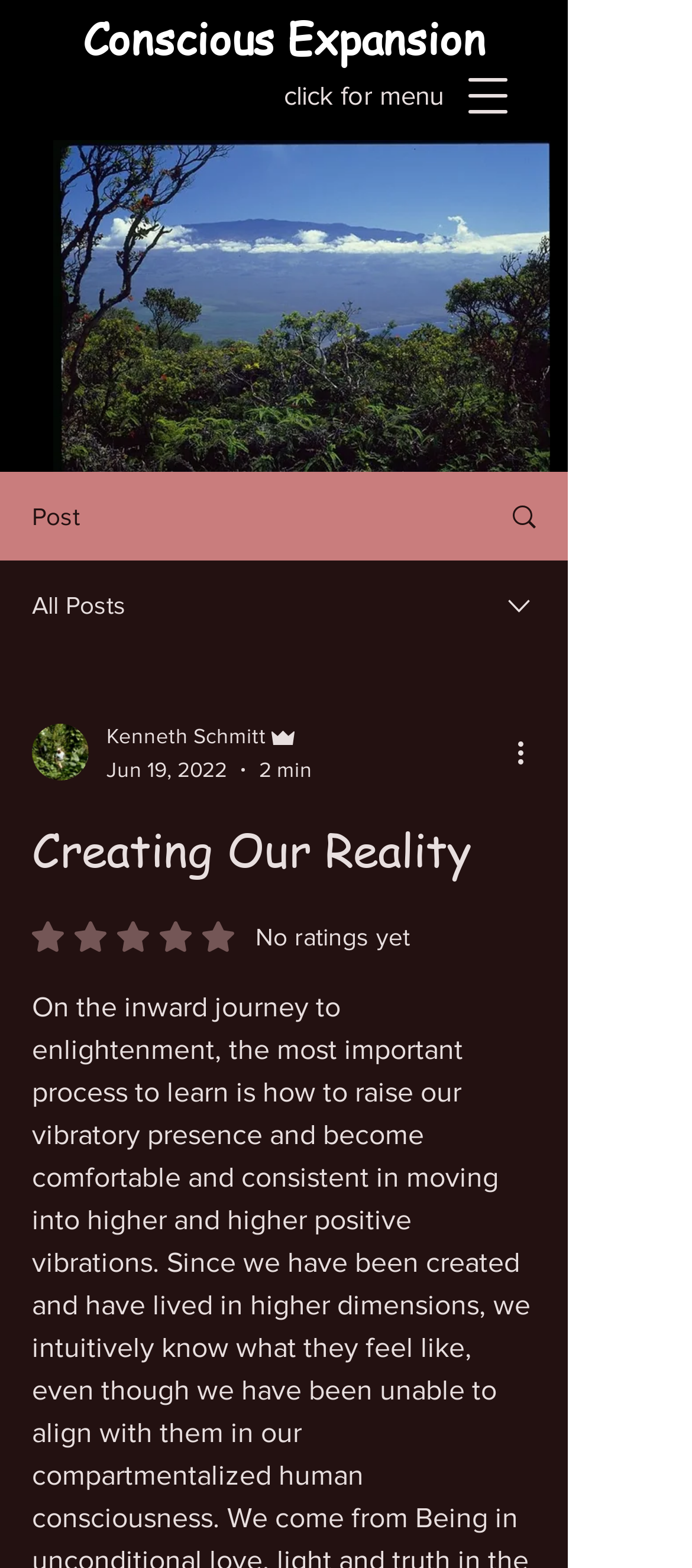Provide a single word or phrase answer to the question: 
What is the date of the post?

Jun 19, 2022